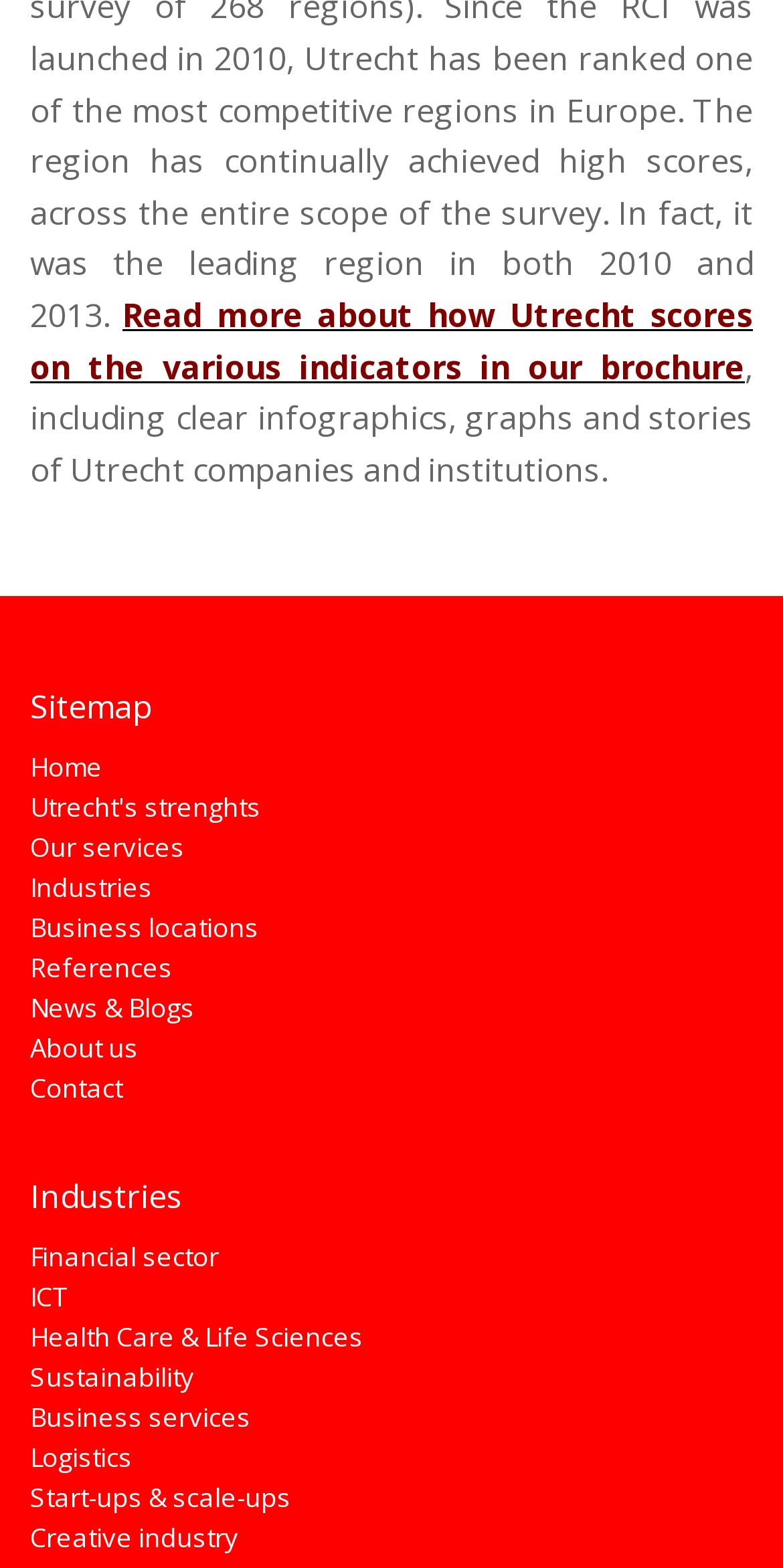Please determine the bounding box of the UI element that matches this description: Business locations. The coordinates should be given as (top-left x, top-left y, bottom-right x, bottom-right y), with all values between 0 and 1.

[0.038, 0.58, 0.331, 0.603]